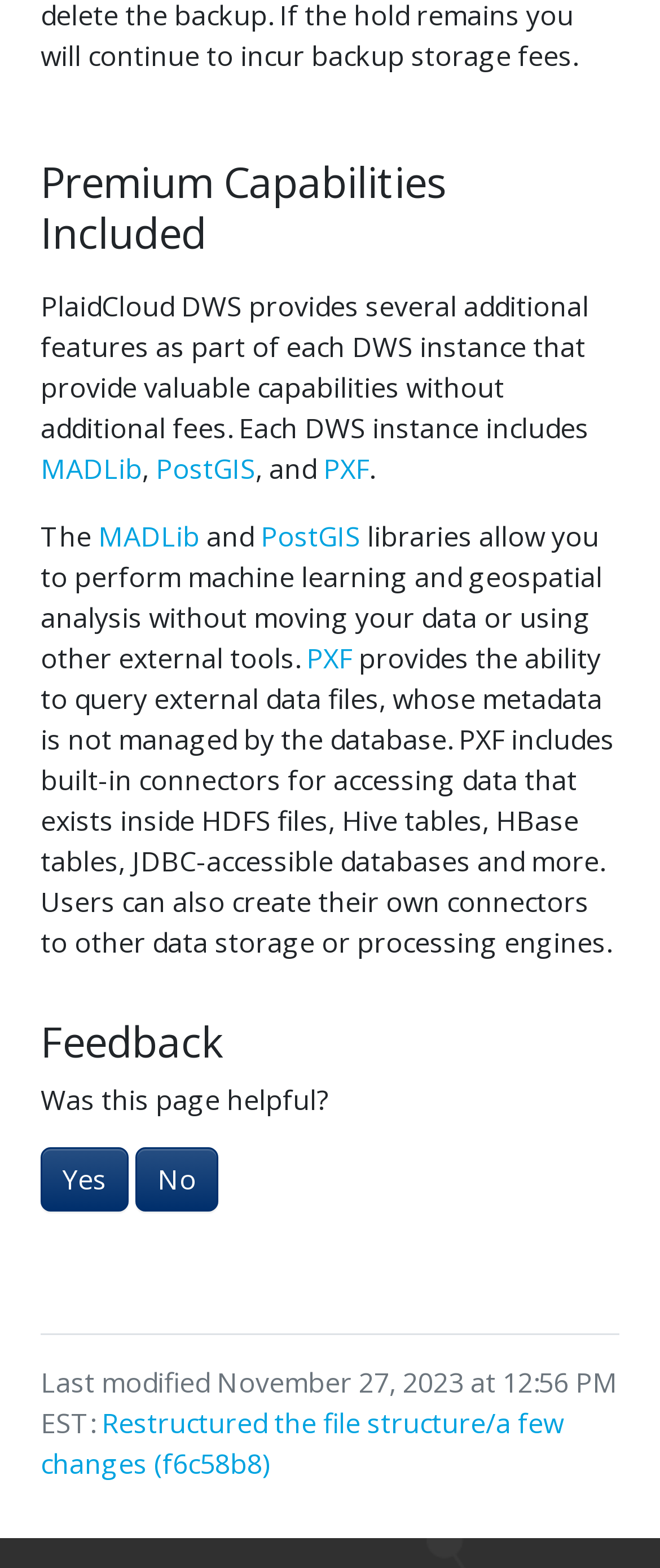Please identify the bounding box coordinates for the region that you need to click to follow this instruction: "Click on the link to view the file structure changes".

[0.062, 0.896, 0.854, 0.946]